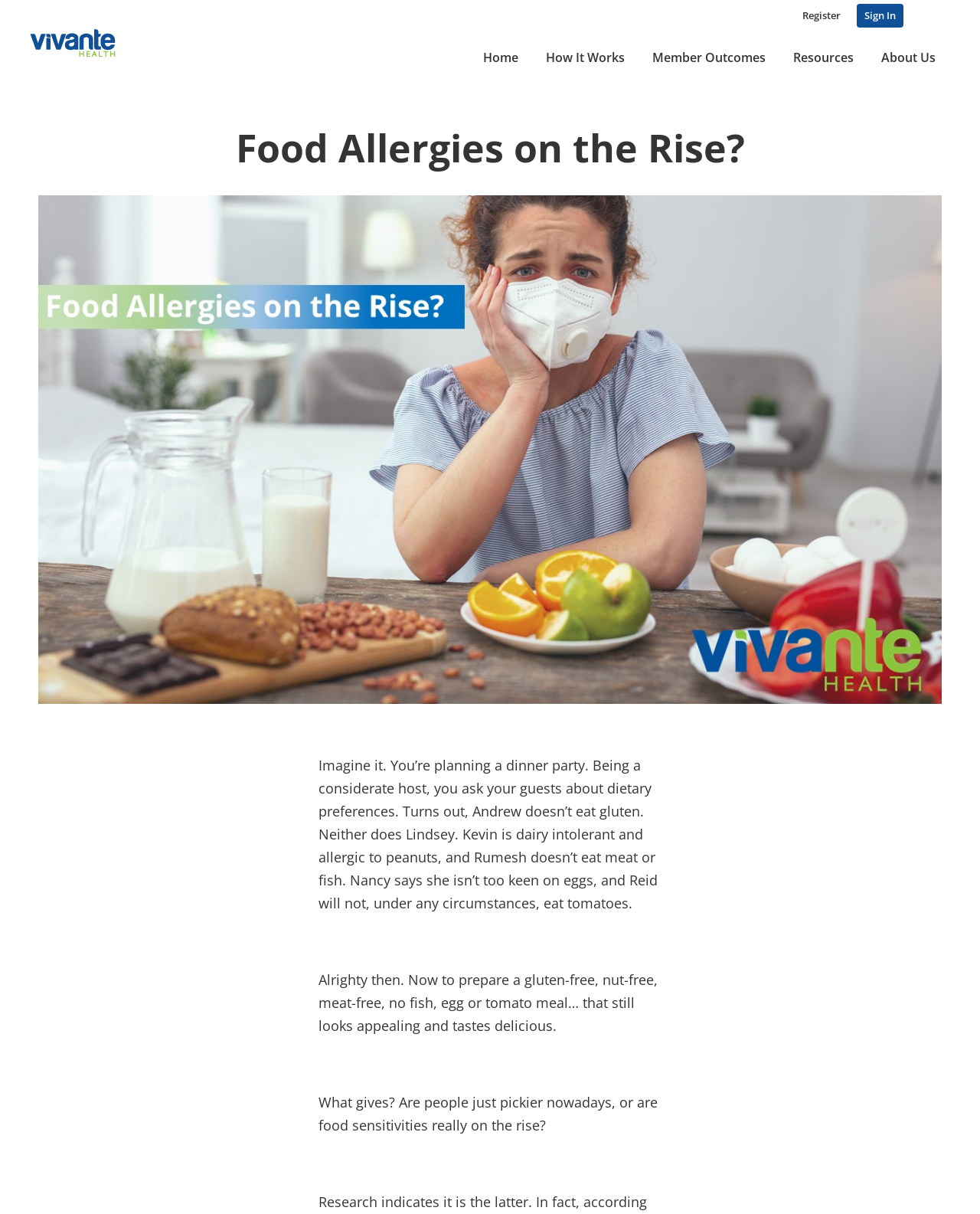What is the scenario described in the text?
Please give a detailed answer to the question using the information shown in the image.

I read the text on the webpage and found a scenario described, where a person is planning a dinner party and asking guests about their dietary preferences. The text describes the various restrictions and preferences of the guests, such as gluten-free, nut-free, and dairy-free.